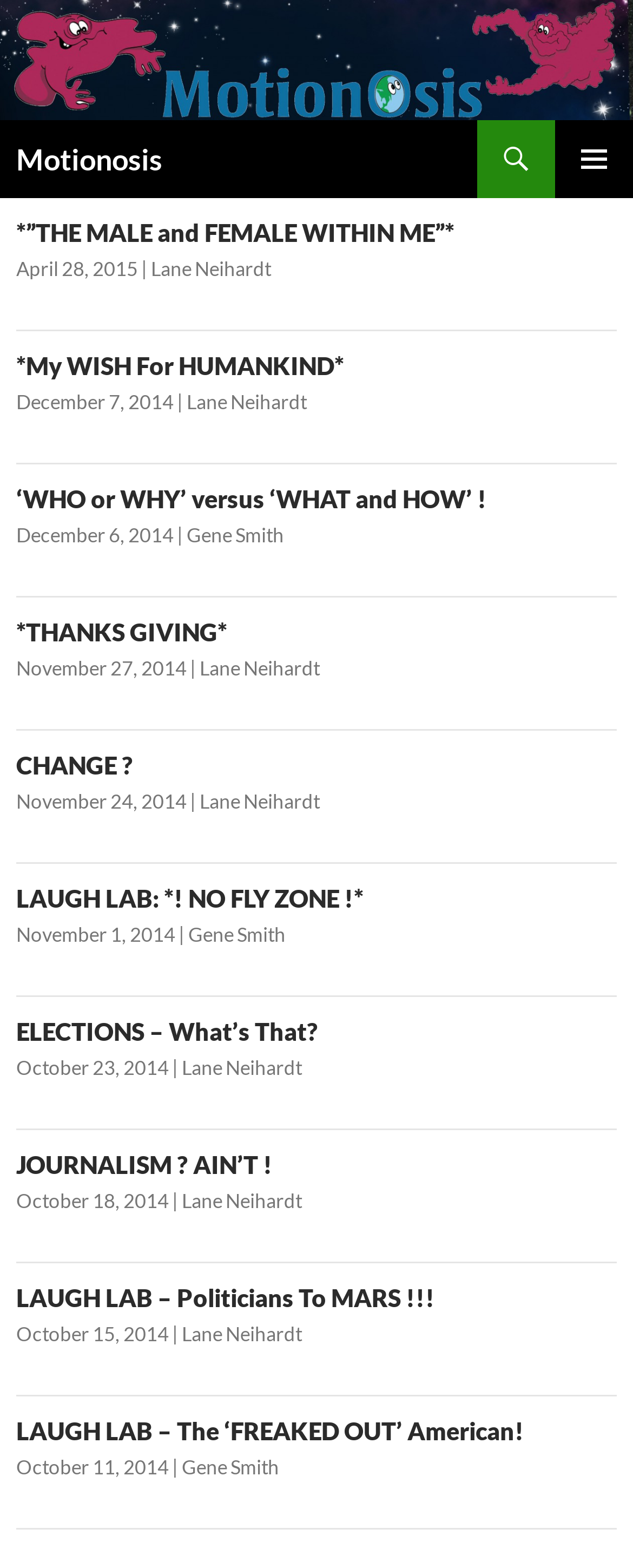Find the bounding box coordinates of the element to click in order to complete the given instruction: "Click on the 'Motionosis' link."

[0.026, 0.077, 0.256, 0.127]